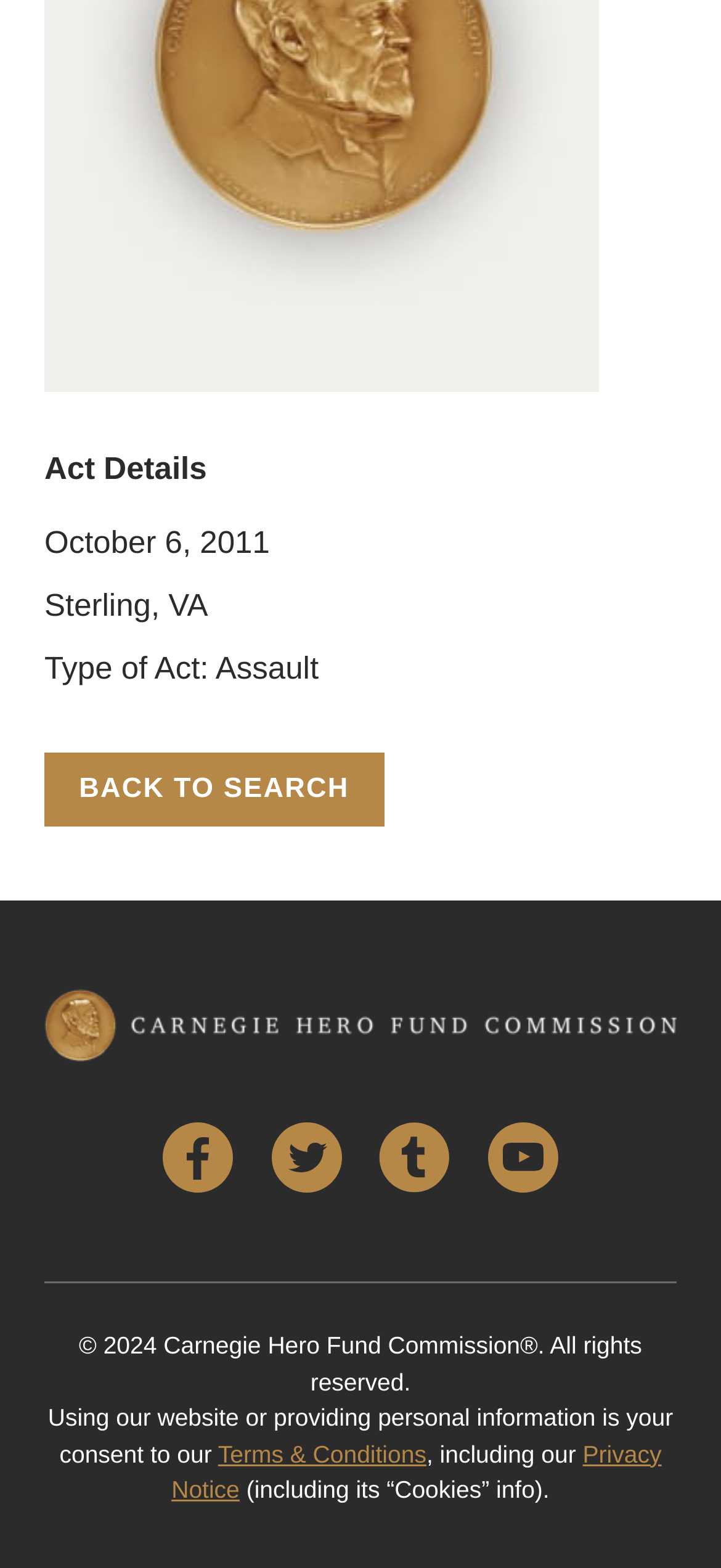Answer with a single word or phrase: 
Where did the act take place?

Sterling, VA